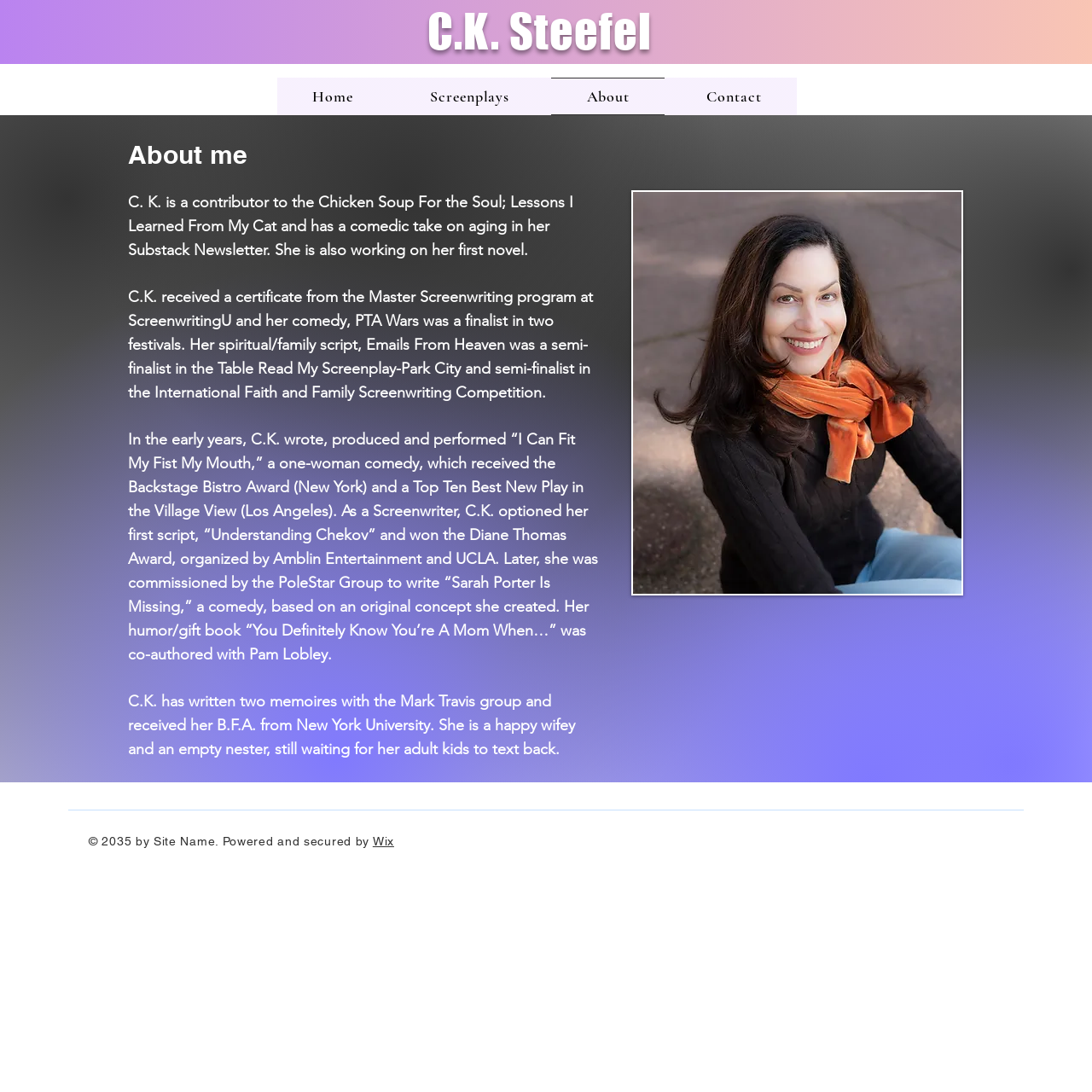What is the name of the university where C.K. received her B.F.A.?
Can you offer a detailed and complete answer to this question?

I found this information by looking at the StaticText element with the text 'C.K. has written two memoires with the Mark Travis group and received her B.F.A. from New York University.'